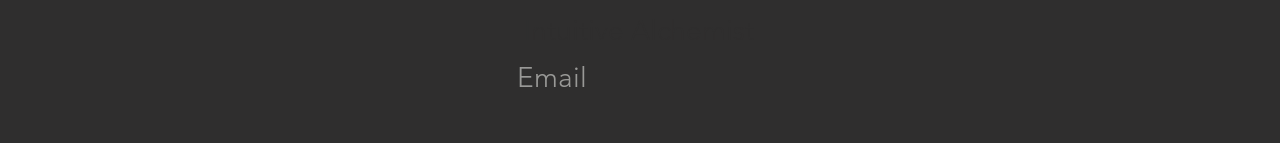Analyze the image and provide a detailed answer to the question: What is the position of the 'Pinterest' link?

The 'Pinterest' link can be found in the list element with the bounding box coordinates [0.487, 0.386, 0.596, 0.68], and its own bounding box coordinates are [0.525, 0.386, 0.558, 0.68]. Comparing its y1 and y2 coordinates with the other links, it is positioned in the middle.